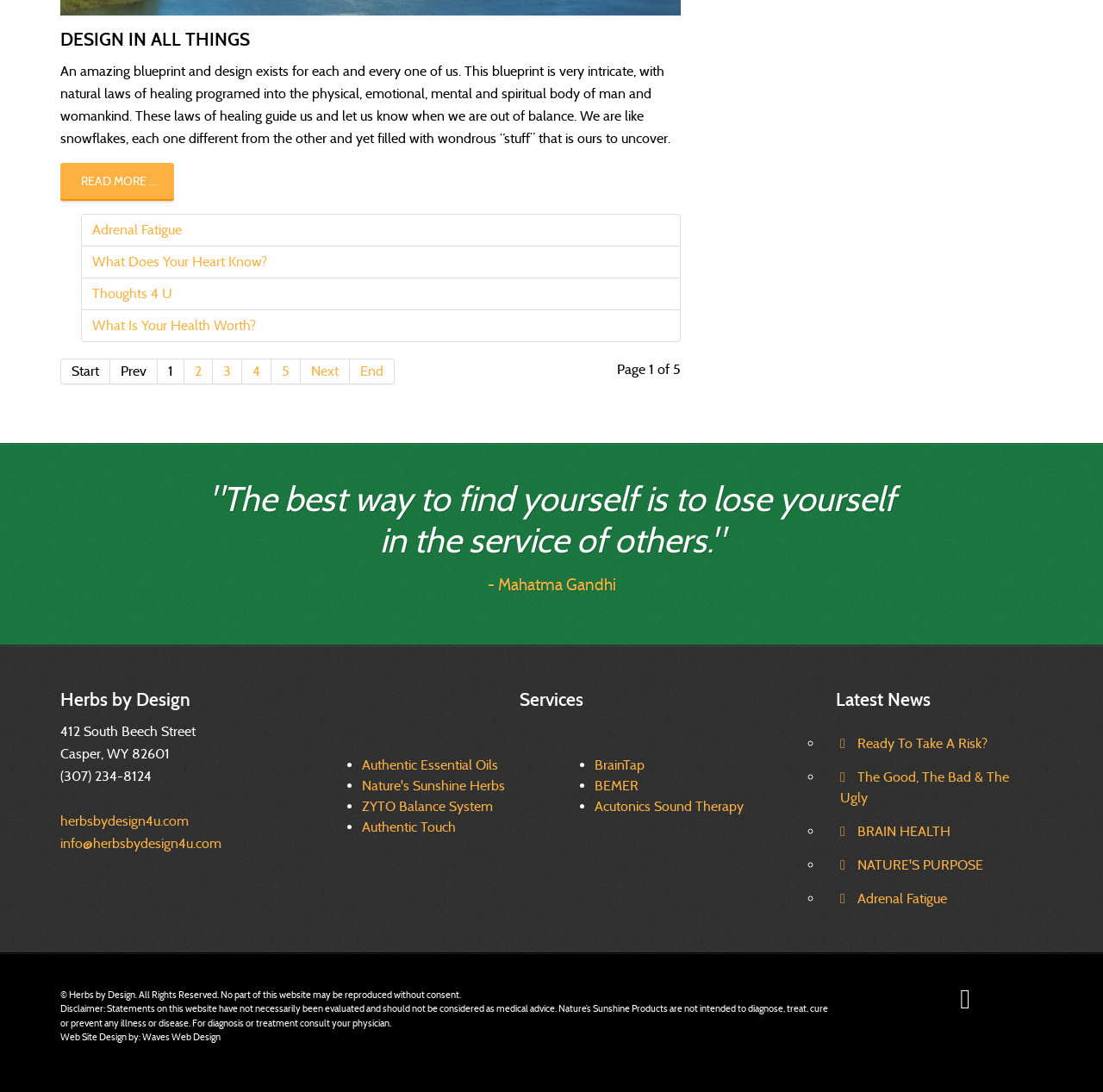Please determine the bounding box coordinates of the element's region to click in order to carry out the following instruction: "Go to page 2". The coordinates should be four float numbers between 0 and 1, i.e., [left, top, right, bottom].

[0.167, 0.328, 0.193, 0.352]